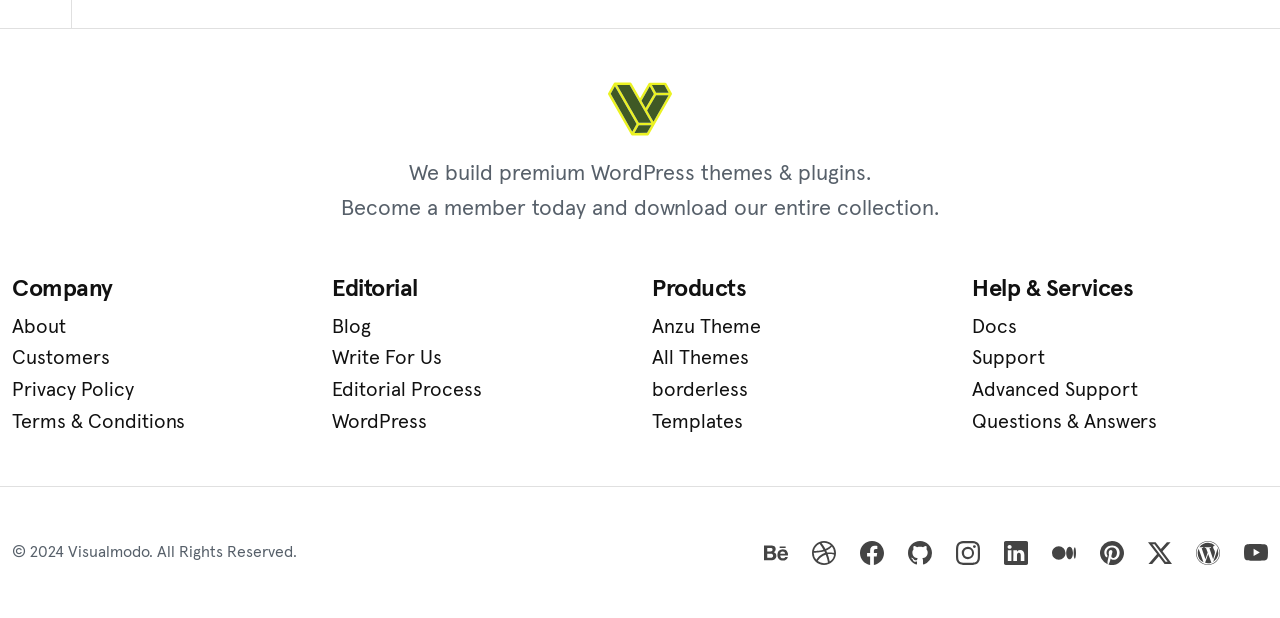Determine the bounding box coordinates of the clickable area required to perform the following instruction: "Explore the Anzu Theme". The coordinates should be represented as four float numbers between 0 and 1: [left, top, right, bottom].

[0.509, 0.504, 0.741, 0.556]